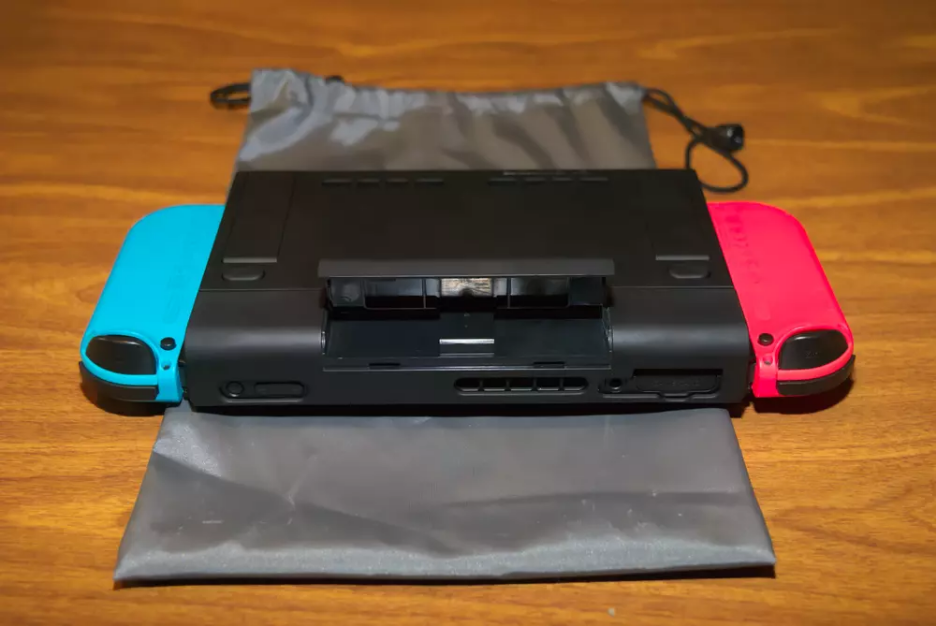Carefully observe the image and respond to the question with a detailed answer:
What is the surface material under the battery pack?

The battery pack rests atop a grey fabric pouch, positioned on a smooth wooden surface, suggesting a portable gaming experience.